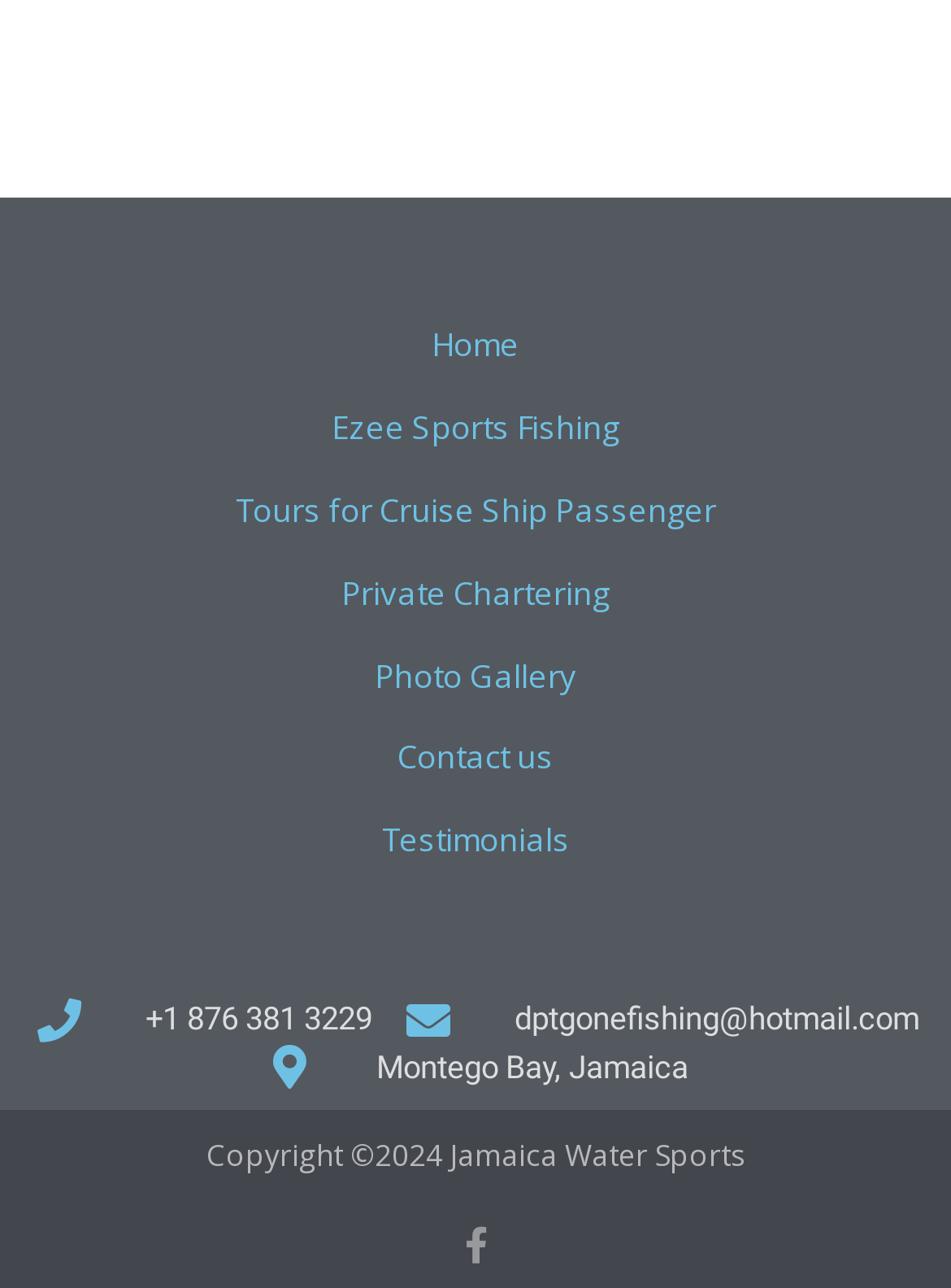Please locate the bounding box coordinates for the element that should be clicked to achieve the following instruction: "visit Facebook page". Ensure the coordinates are given as four float numbers between 0 and 1, i.e., [left, top, right, bottom].

[0.481, 0.953, 0.519, 0.981]